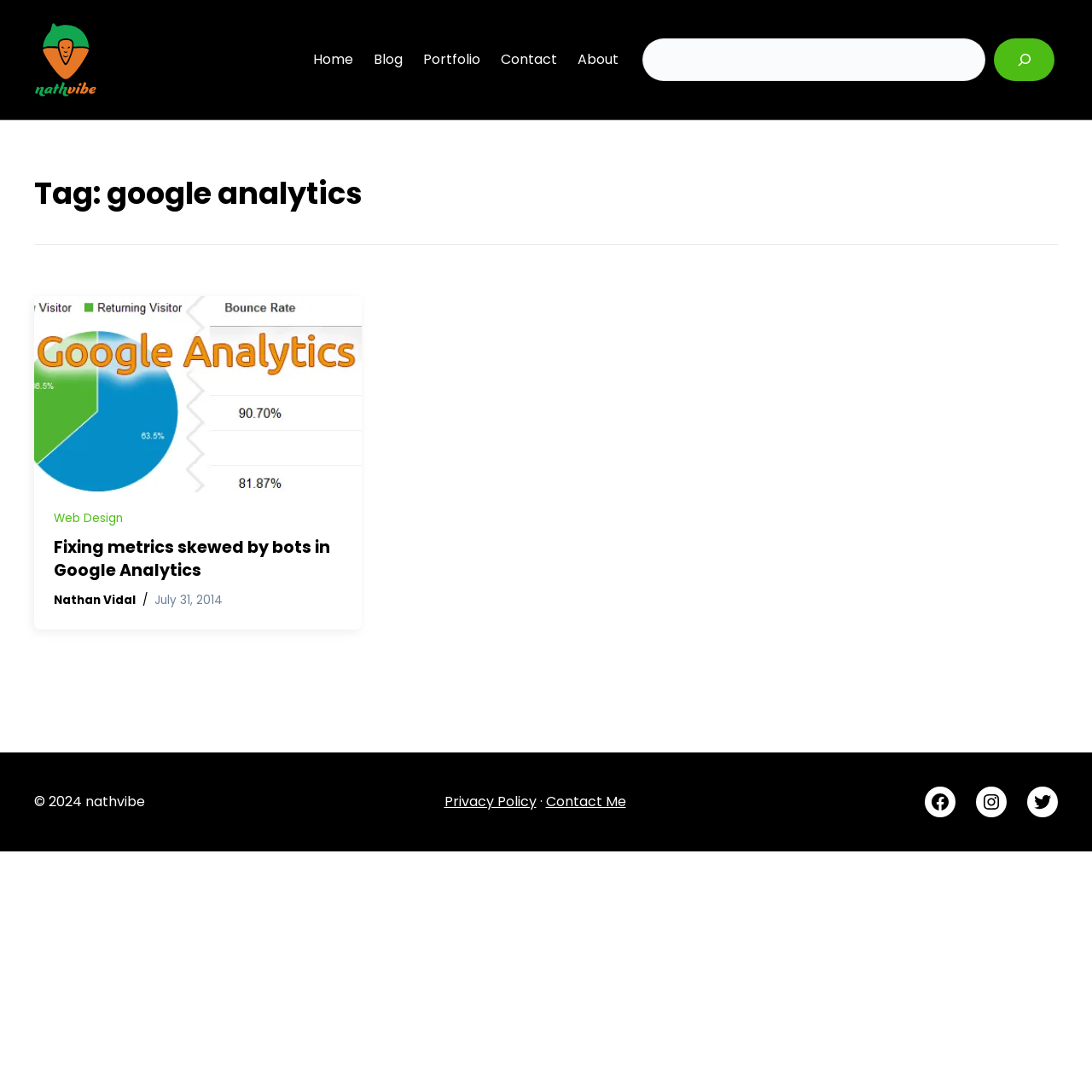Predict the bounding box coordinates of the area that should be clicked to accomplish the following instruction: "Click the logo". The bounding box coordinates should consist of four float numbers between 0 and 1, i.e., [left, top, right, bottom].

[0.031, 0.02, 0.09, 0.09]